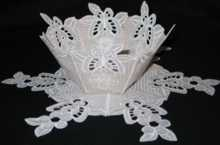What is the overall appearance of the set?
Look at the image and provide a detailed response to the question.

The caption describes the overall appearance of the 'Butterfly Oasis Bowl and Doily Set' as one of 'refined sophistication', suggesting that the set exudes a sense of elegance and refinement.